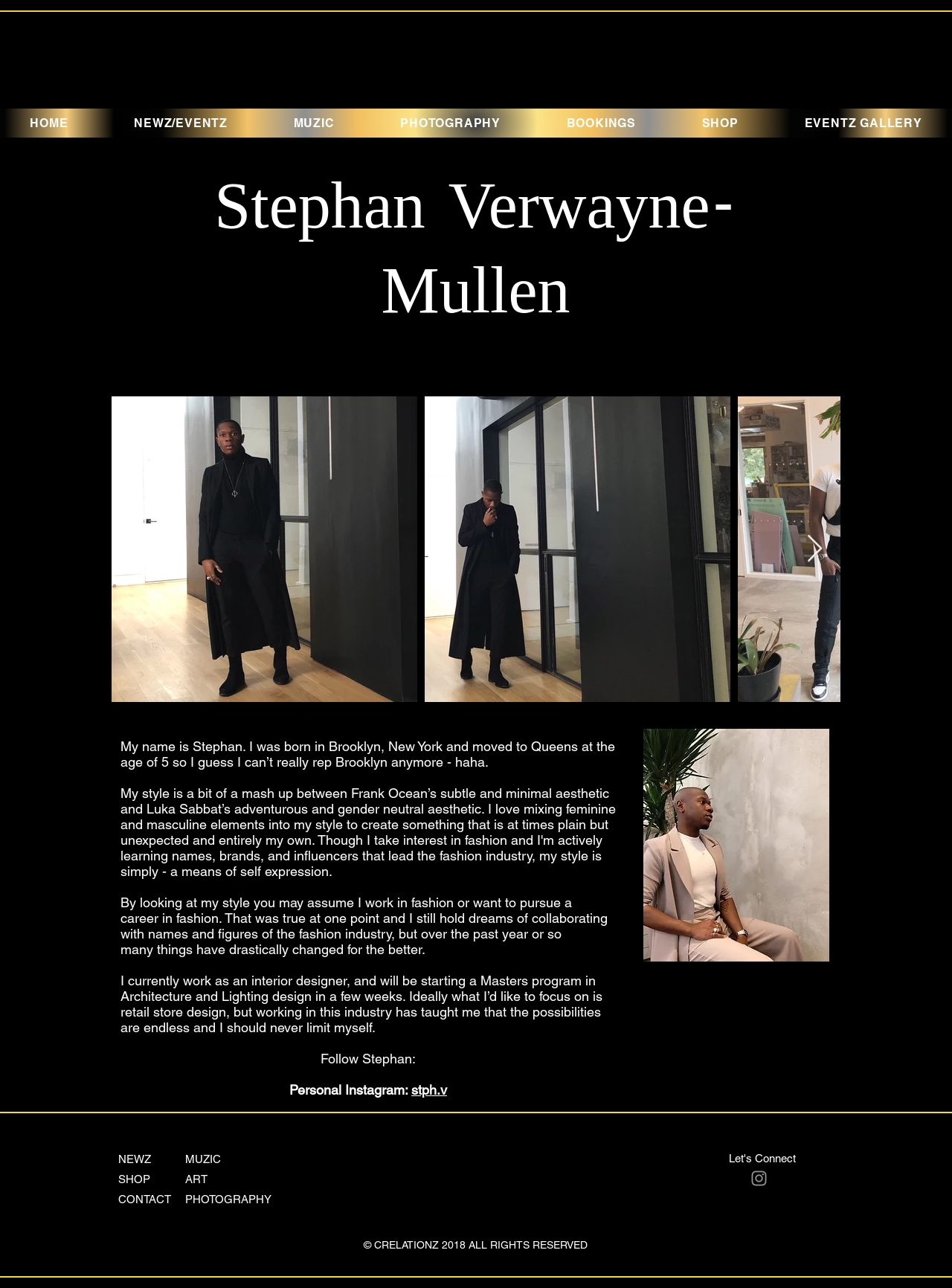Determine the bounding box coordinates for the element that should be clicked to follow this instruction: "Click the NEWZ/EVENTZ button". The coordinates should be given as four float numbers between 0 and 1, in the format [left, top, right, bottom].

[0.109, 0.084, 0.271, 0.107]